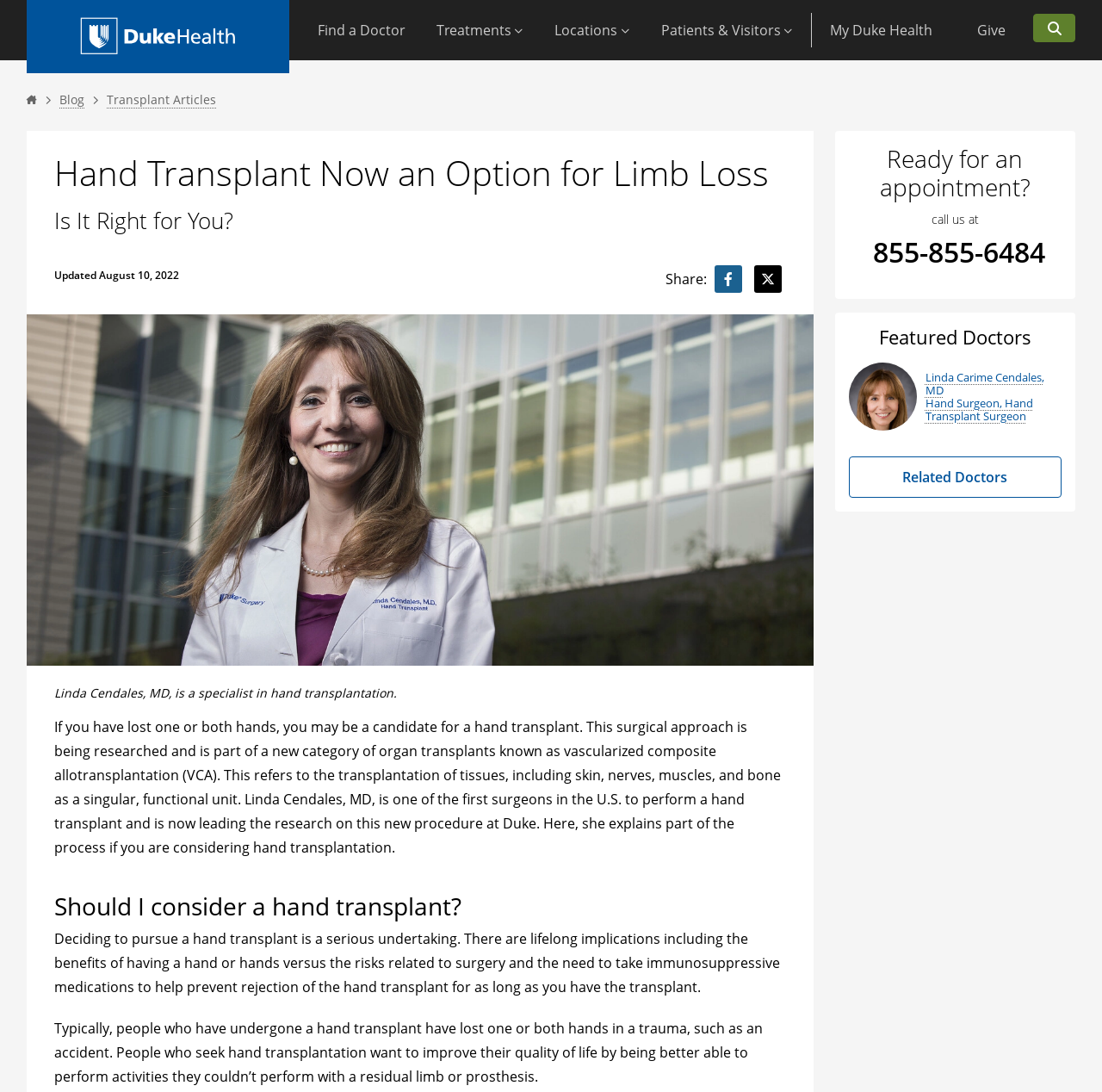What is VCA?
Give a detailed response to the question by analyzing the screenshot.

I found the answer by reading the text 'This refers to the transplantation of tissues, including skin, nerves, muscles, and bone as a singular, functional unit.' which defines VCA as vascularized composite allotransplantation.